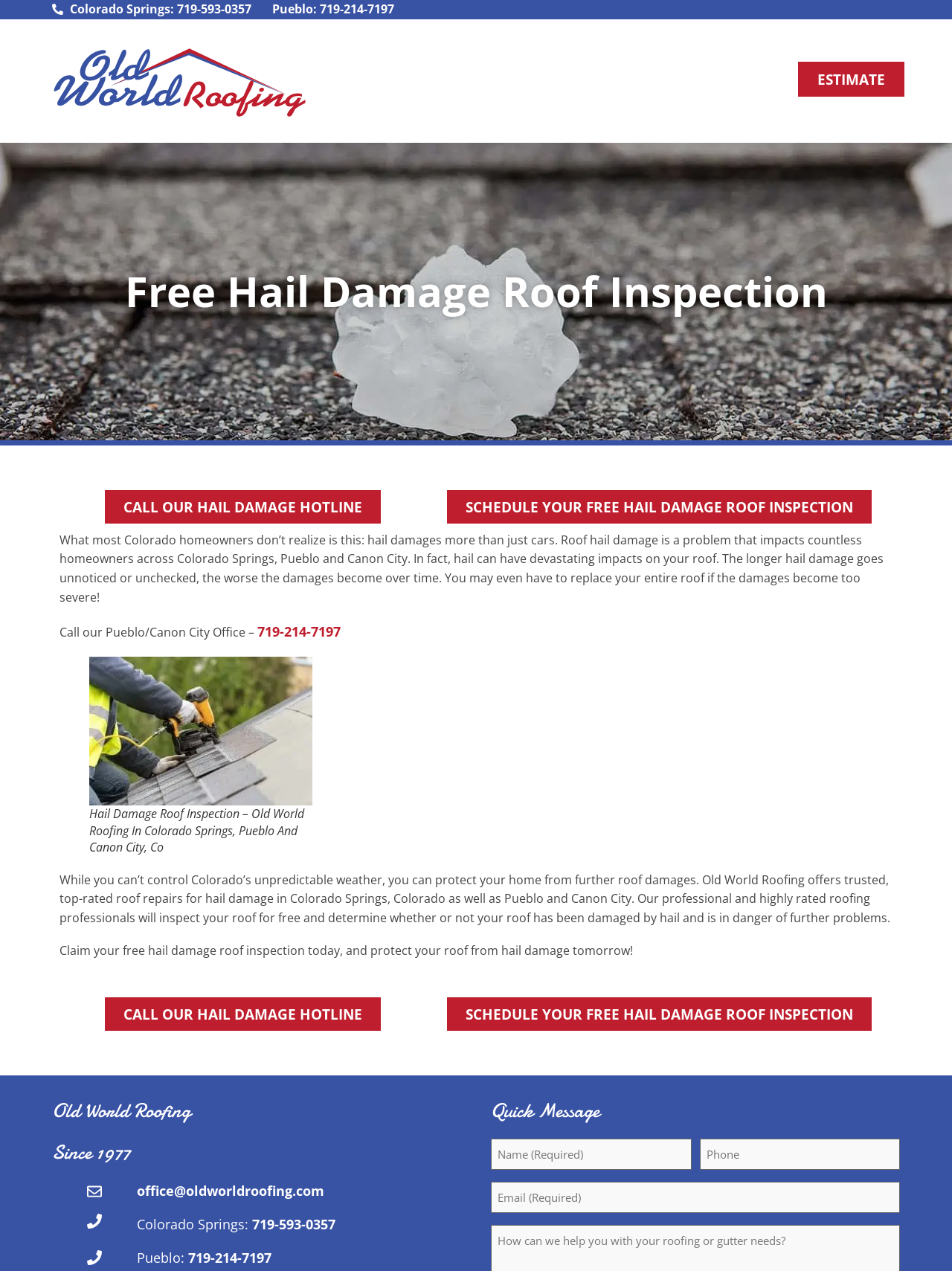Please identify and generate the text content of the webpage's main heading.

Free Hail Damage Roof Inspection